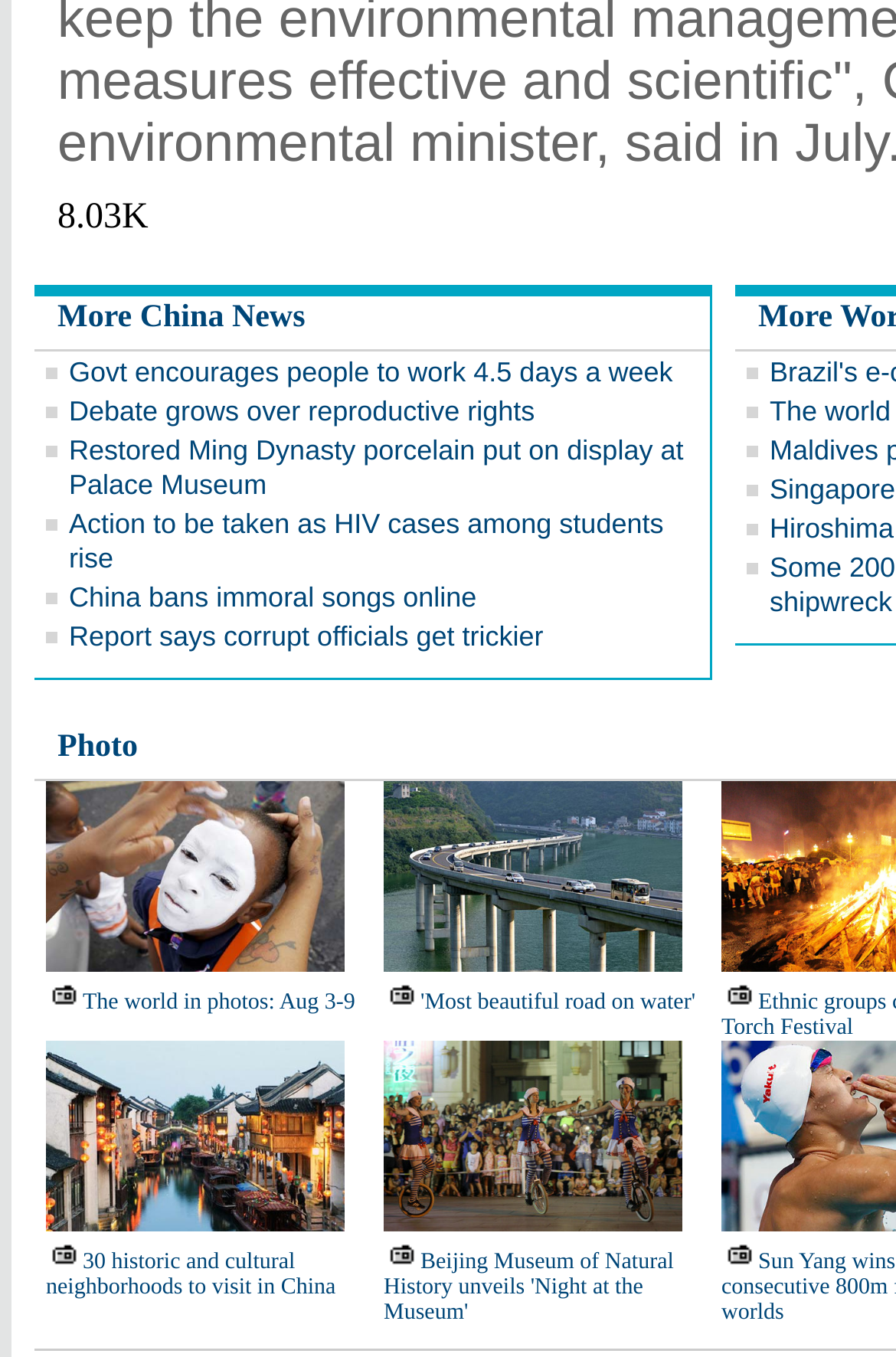Determine the bounding box coordinates for the area that should be clicked to carry out the following instruction: "Learn about the Beijing Museum of Natural History".

[0.428, 0.921, 0.752, 0.977]